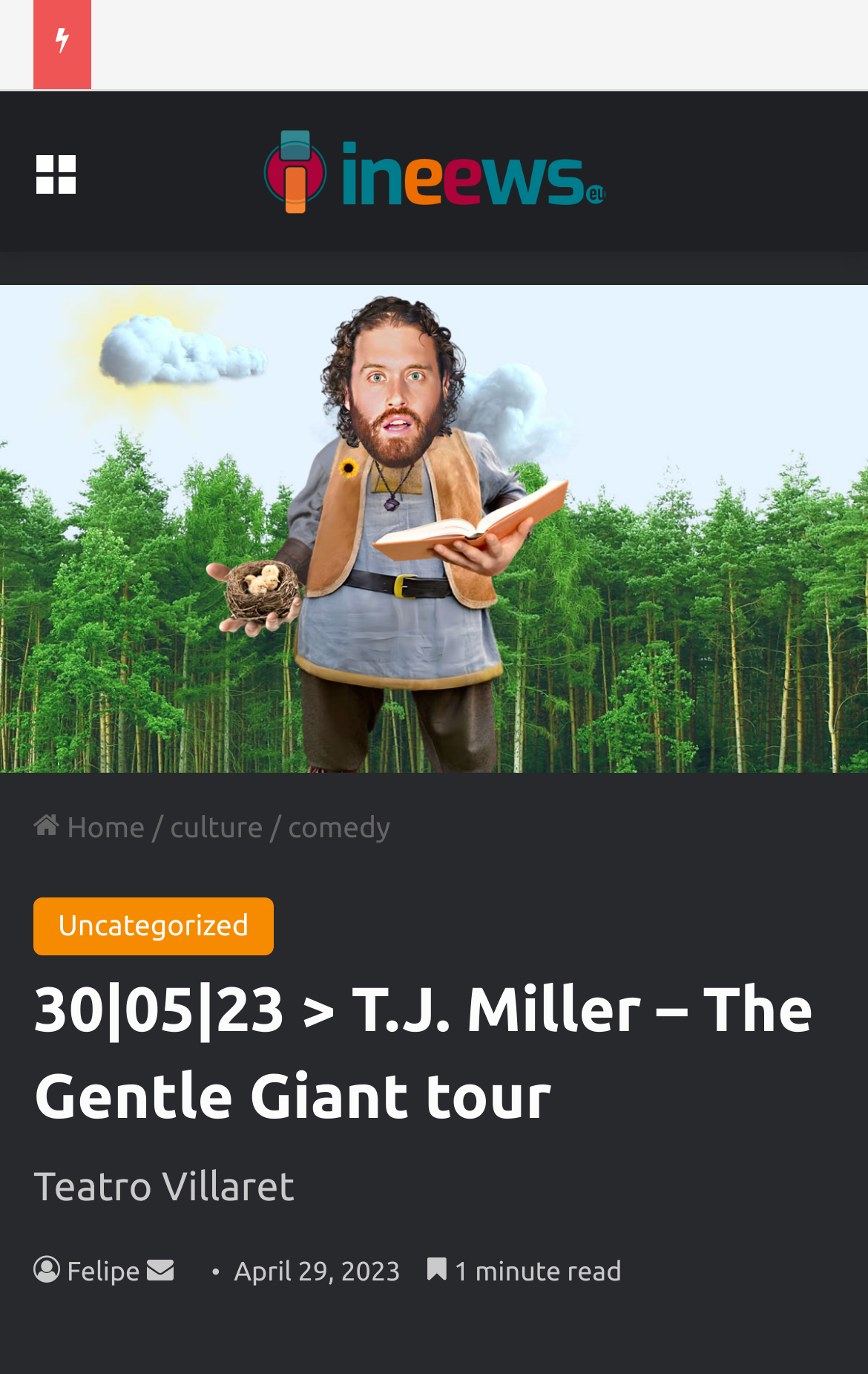Using the provided description: "comedy", find the bounding box coordinates of the corresponding UI element. The output should be four float numbers between 0 and 1, in the format [left, top, right, bottom].

[0.332, 0.542, 0.45, 0.565]